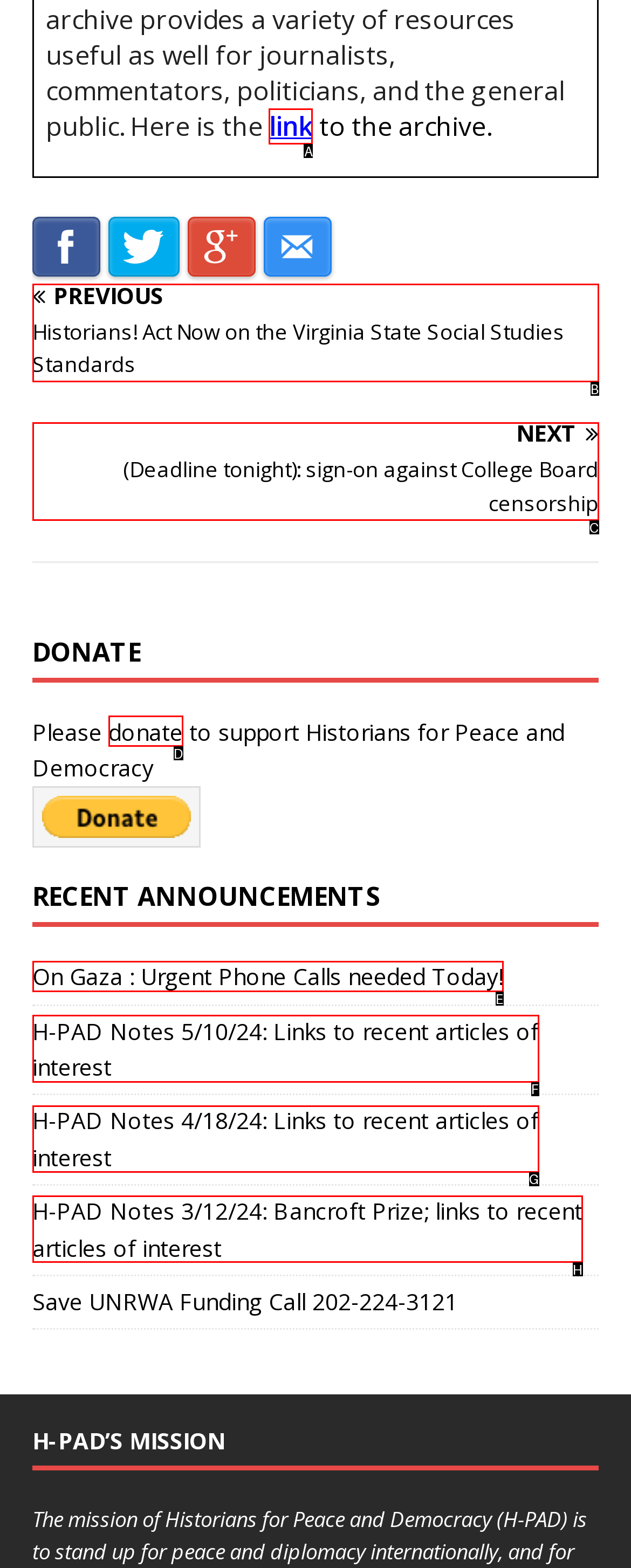Identify the option that corresponds to the given description: donate. Reply with the letter of the chosen option directly.

D